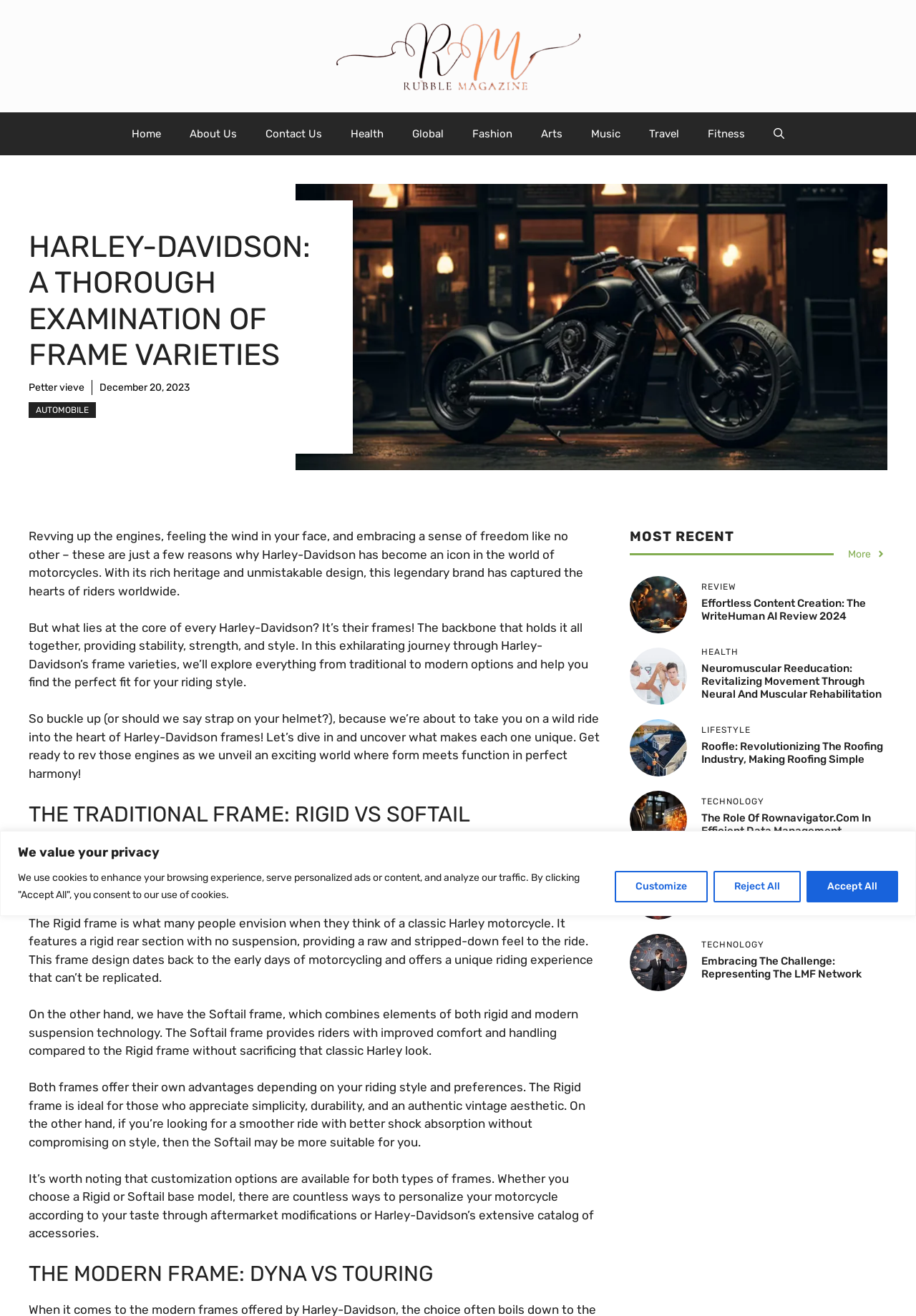Using the information shown in the image, answer the question with as much detail as possible: What type of motorcycles does Harley-Davidson offer?

Based on the webpage content, Harley-Davidson offers a variety of frame types, including Traditional Rigid, Softail, Dyna, and Touring, catering to different styles.